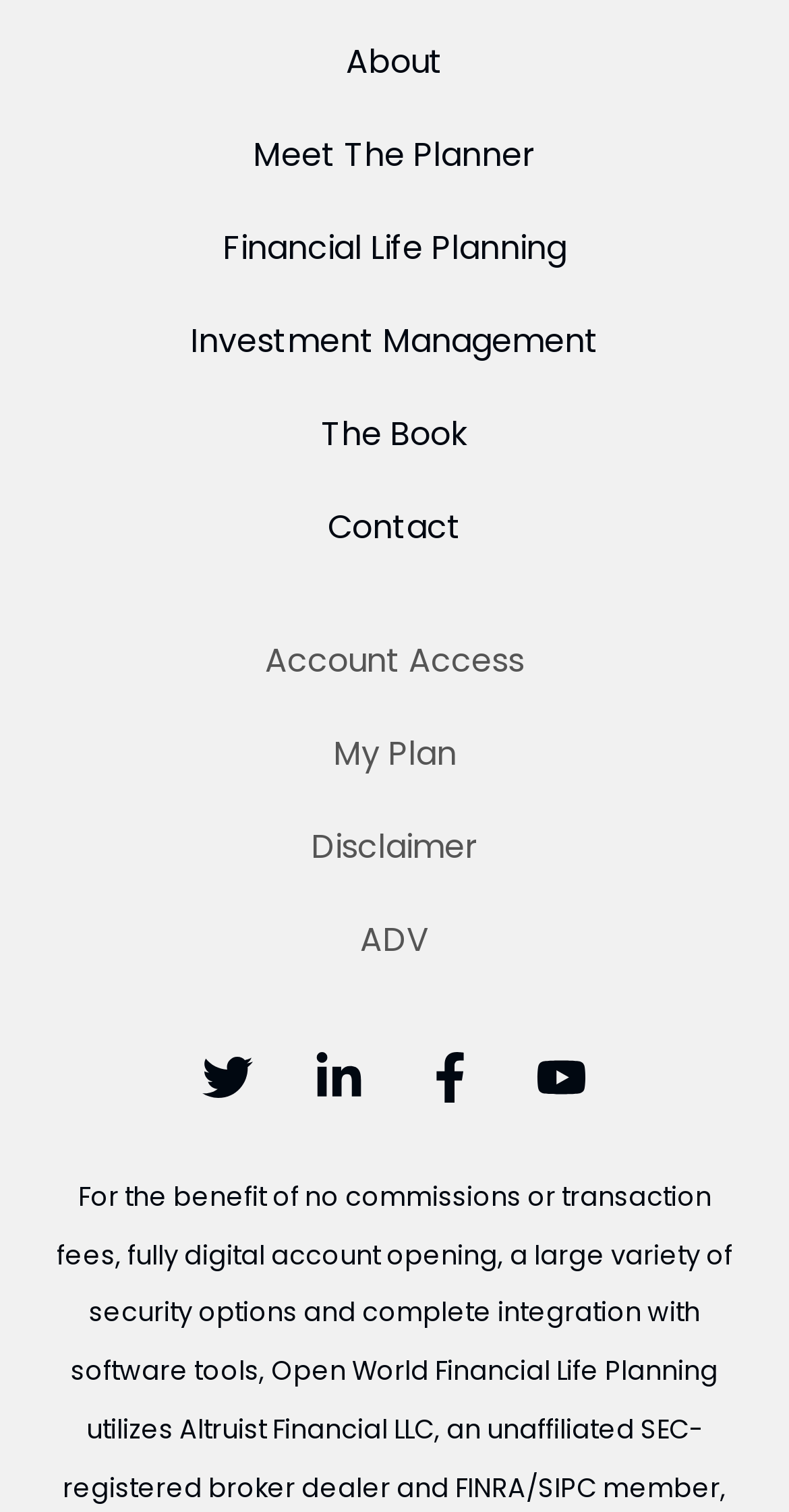Use a single word or phrase to answer the question:
What is the last link in the top navigation menu?

Disclaimer